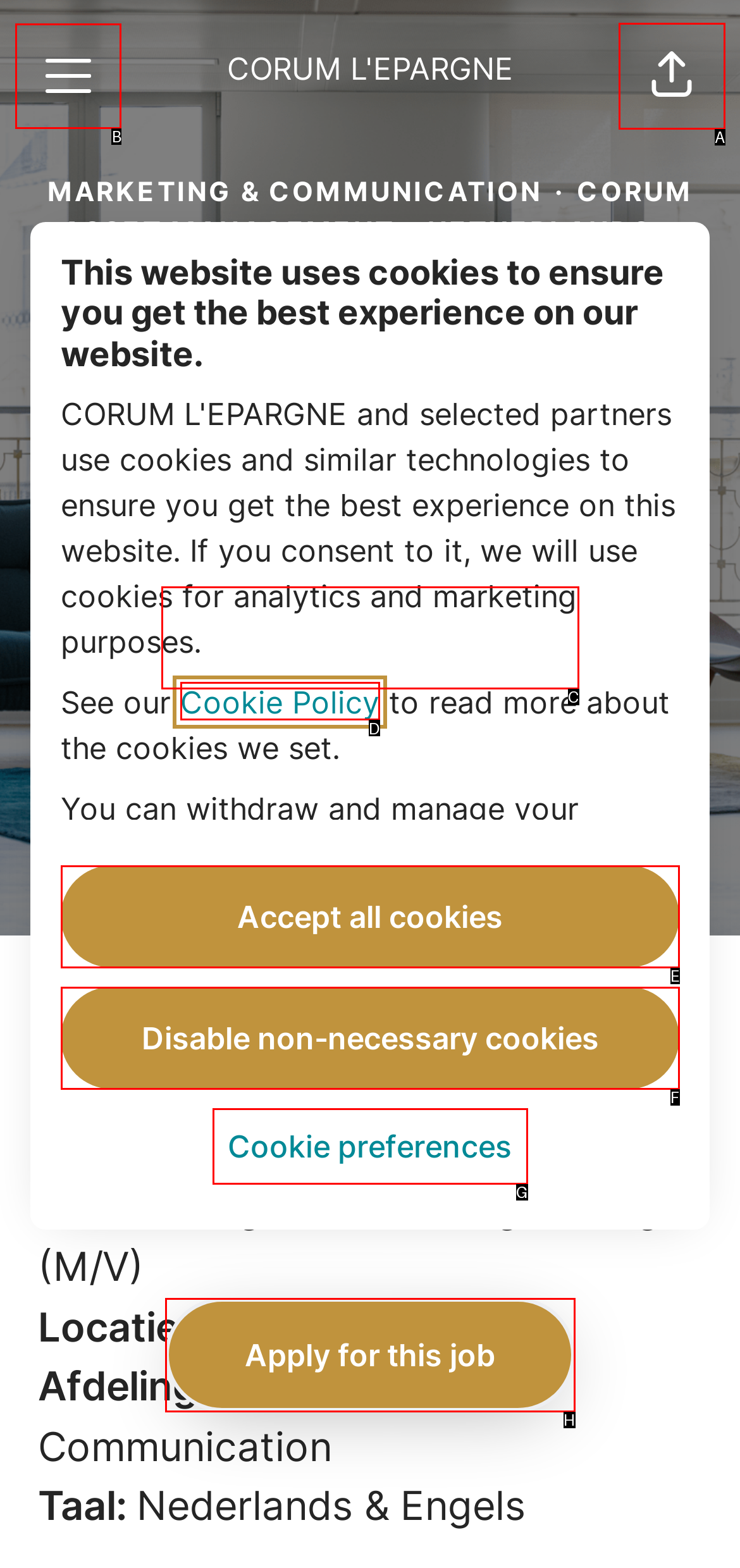Choose the HTML element that needs to be clicked for the given task: check out 'The Worst Date of my Life' Respond by giving the letter of the chosen option.

None